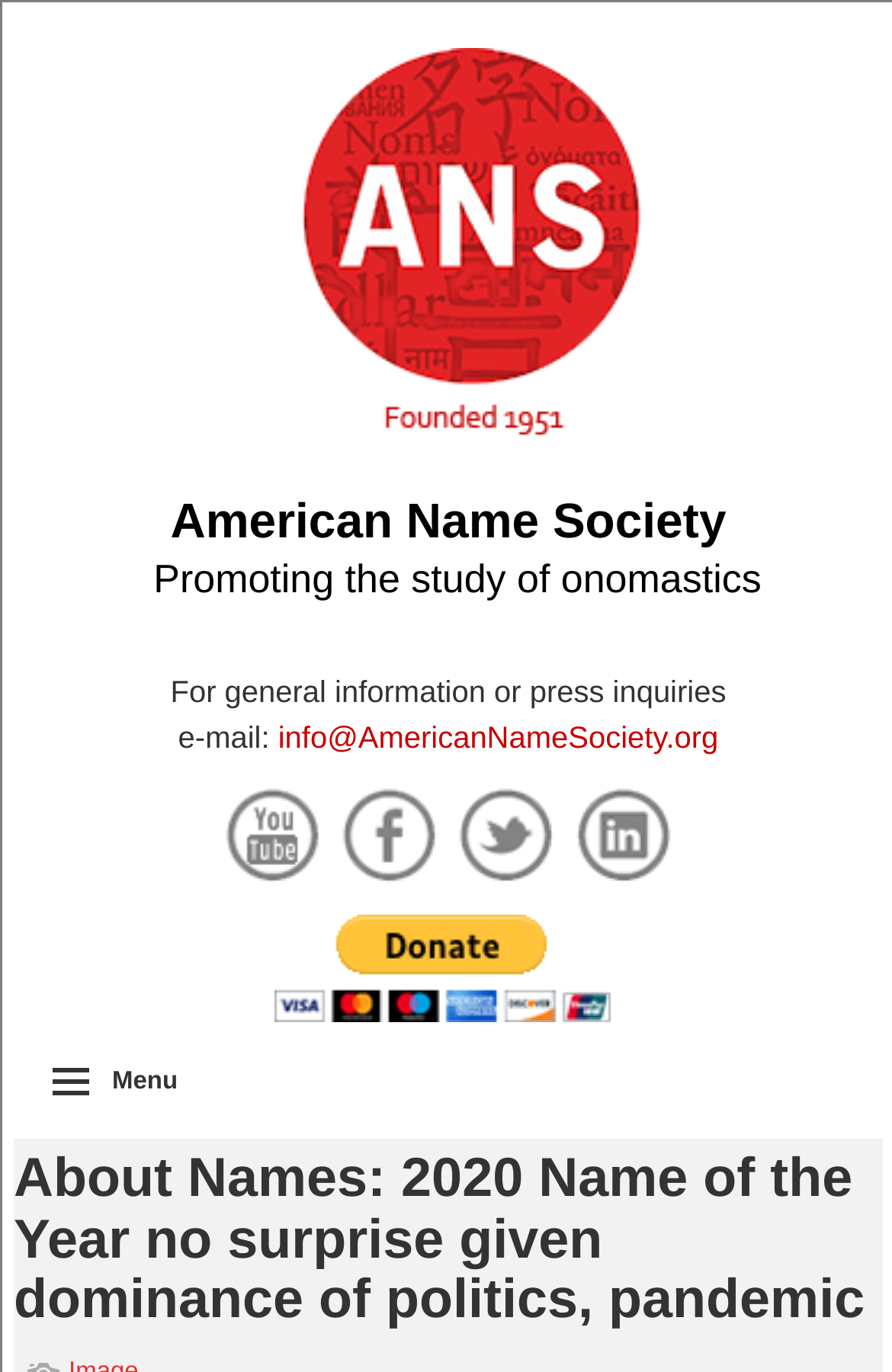What is the name of the organization?
Refer to the image and provide a concise answer in one word or phrase.

American Name Society